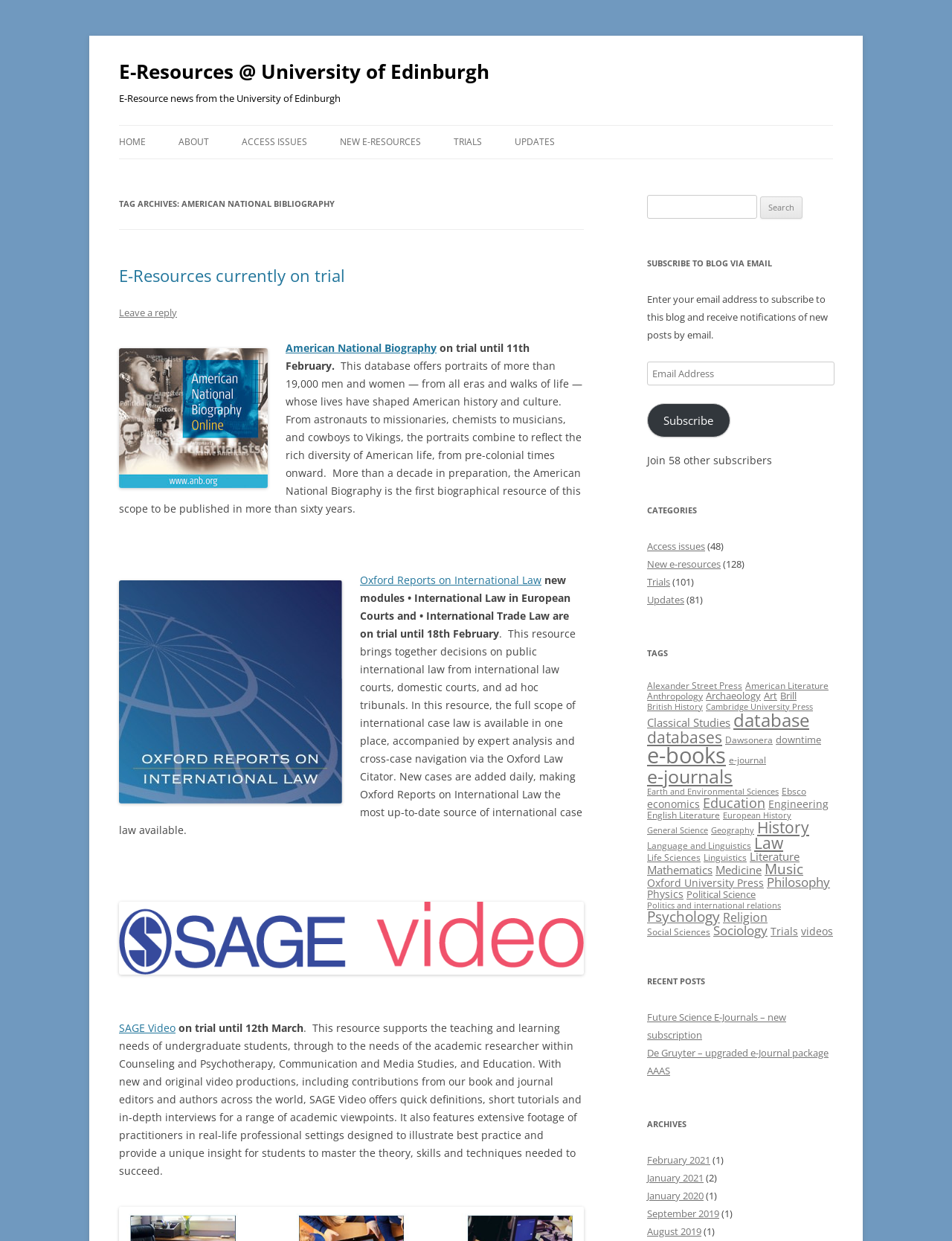Please locate the clickable area by providing the bounding box coordinates to follow this instruction: "View the popular post about Unlocking HVAC Company’s Potential".

None